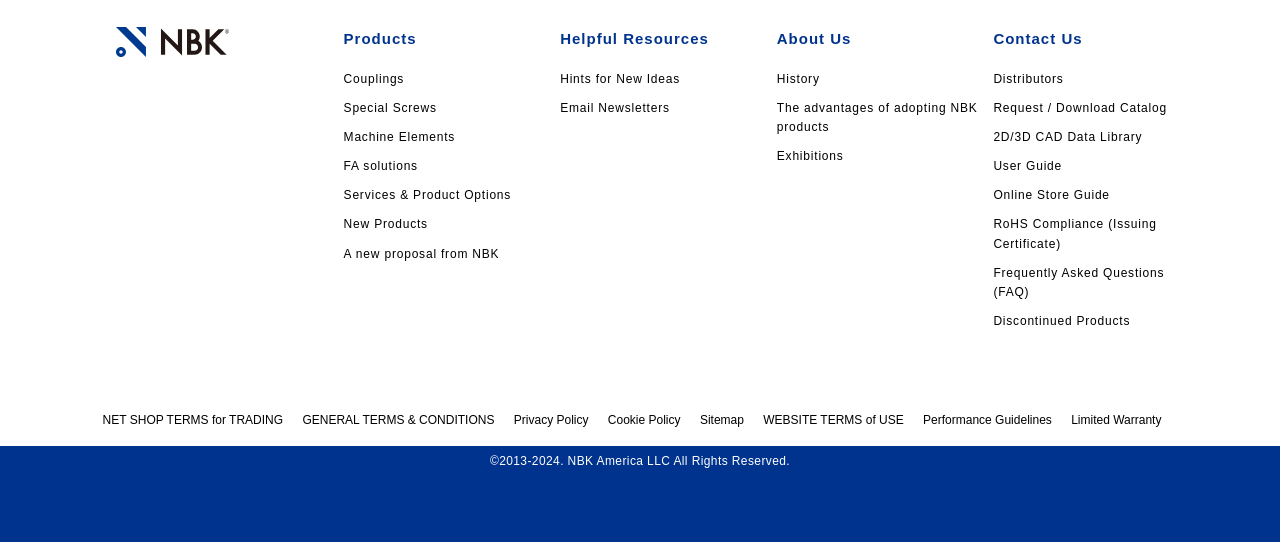Find the bounding box coordinates of the UI element according to this description: "Hints for New Ideas".

[0.438, 0.133, 0.531, 0.159]